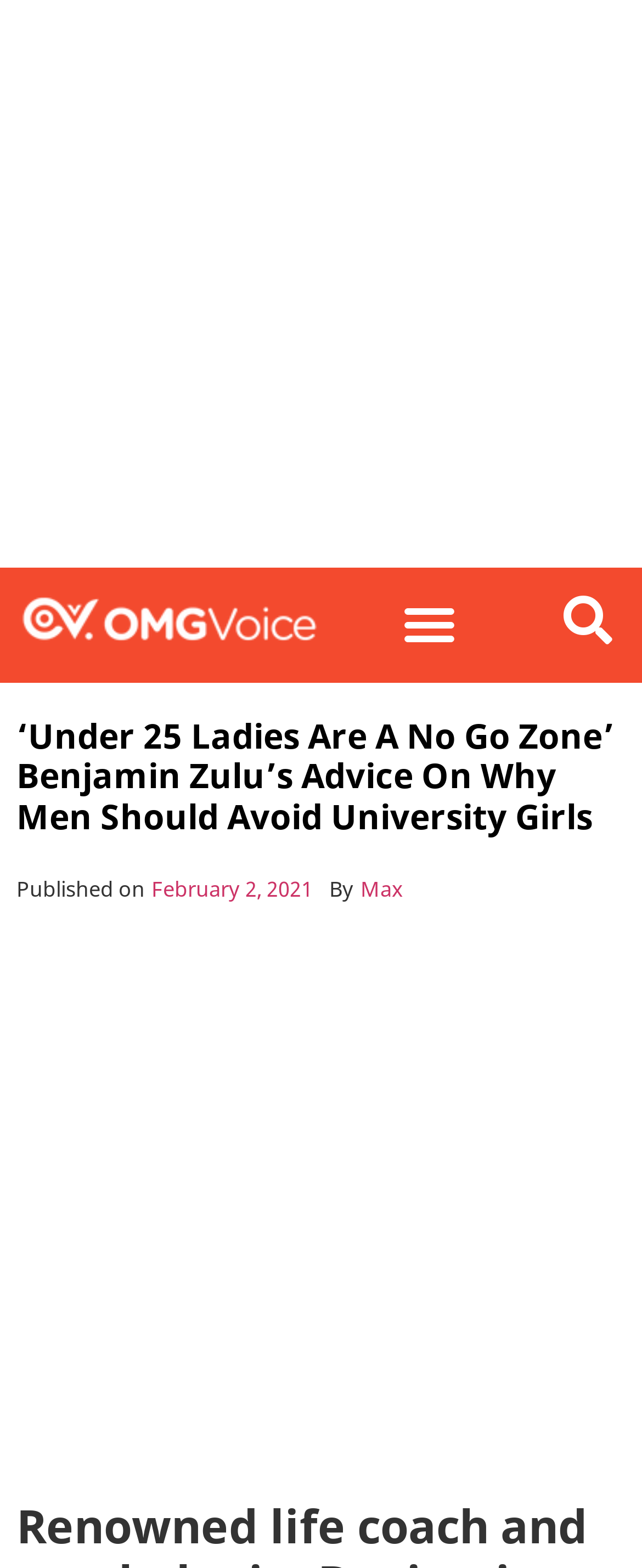Refer to the screenshot and answer the following question in detail:
What is the purpose of the button?

I found the purpose of the button by looking at the button element with the bounding box coordinates [0.605, 0.373, 0.732, 0.424] and OCR text 'Menu Toggle'.